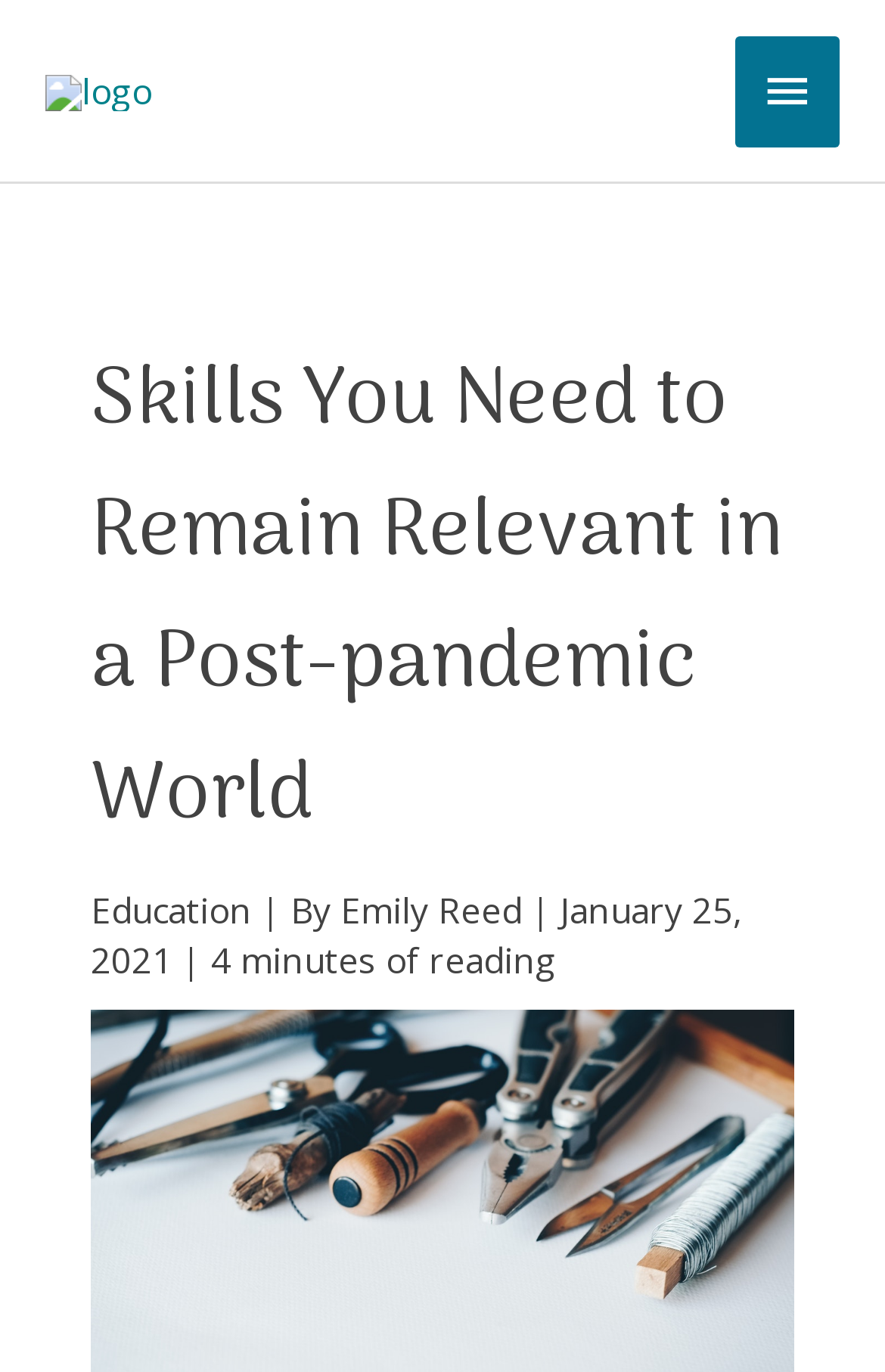What is the author of the article?
Answer the question with a single word or phrase derived from the image.

Emily Reed